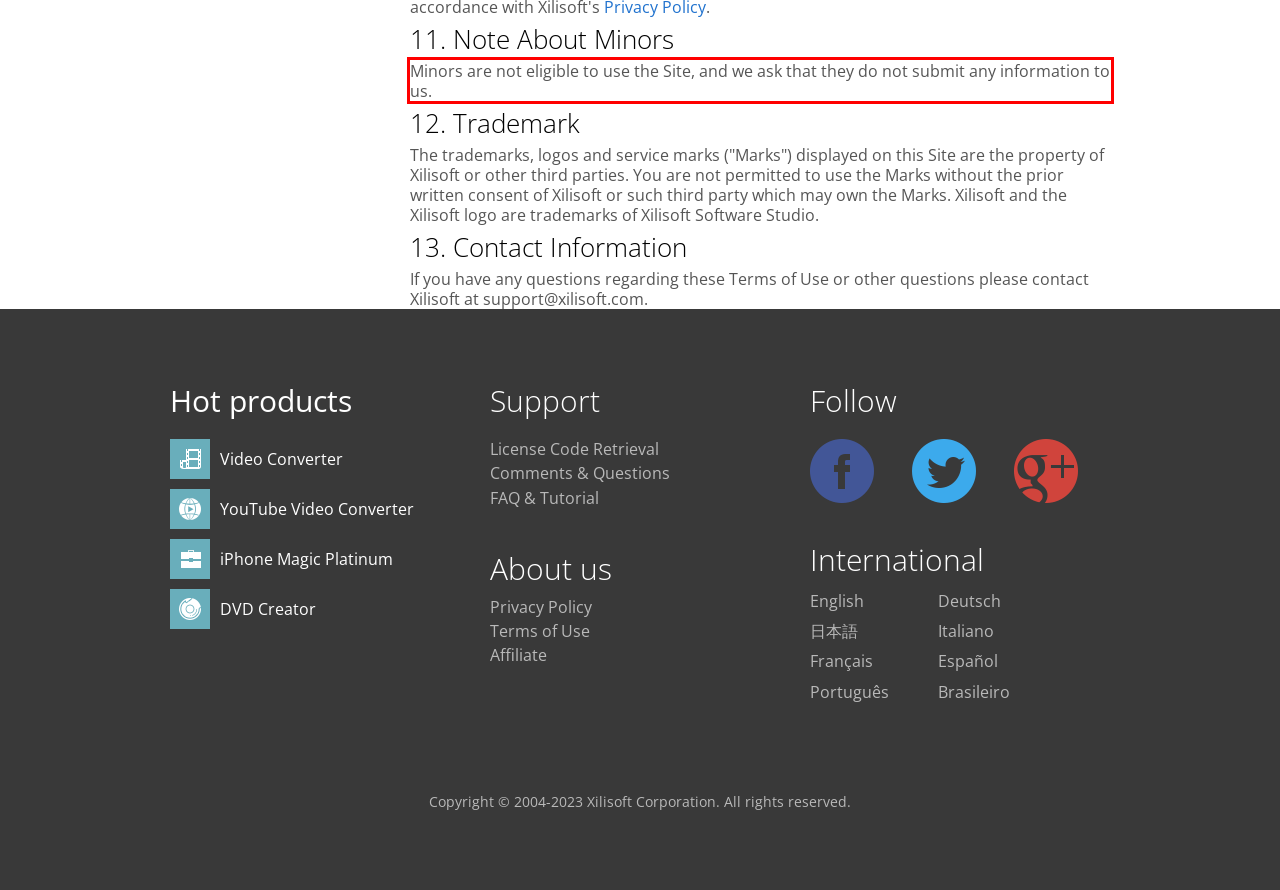You have a screenshot with a red rectangle around a UI element. Recognize and extract the text within this red bounding box using OCR.

Minors are not eligible to use the Site, and we ask that they do not submit any information to us.